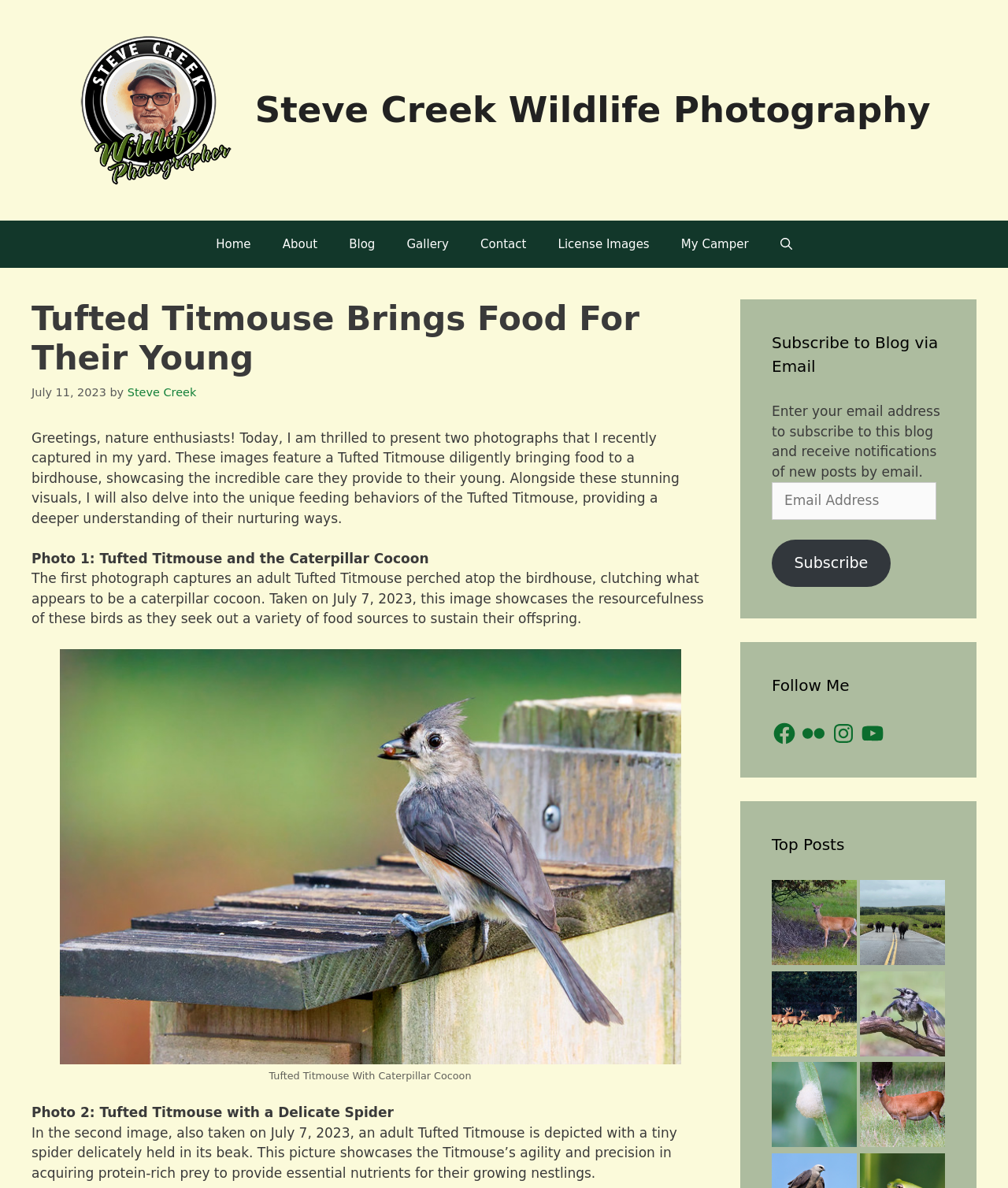What is the purpose of the 'Subscribe to Blog via Email' section?
Please respond to the question with a detailed and thorough explanation.

The question asks for the purpose of the 'Subscribe to Blog via Email' section. By reading the text 'Enter your email address to subscribe to this blog and receive notifications of new posts by email', we can infer that the purpose is to receive notifications of new posts.